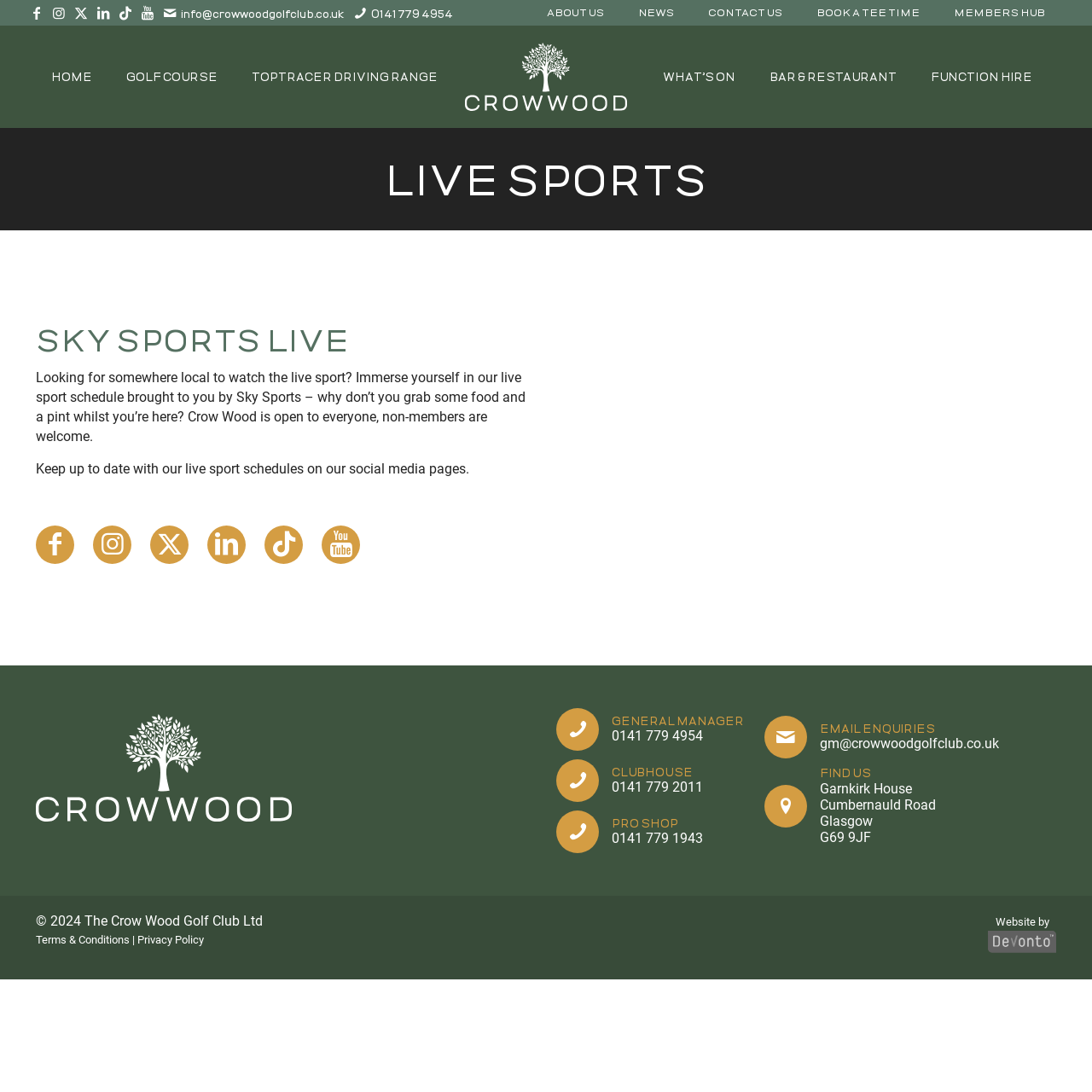Respond to the question below with a single word or phrase:
What is the name of the driving range?

TOPTRACER DRIVING RANGE